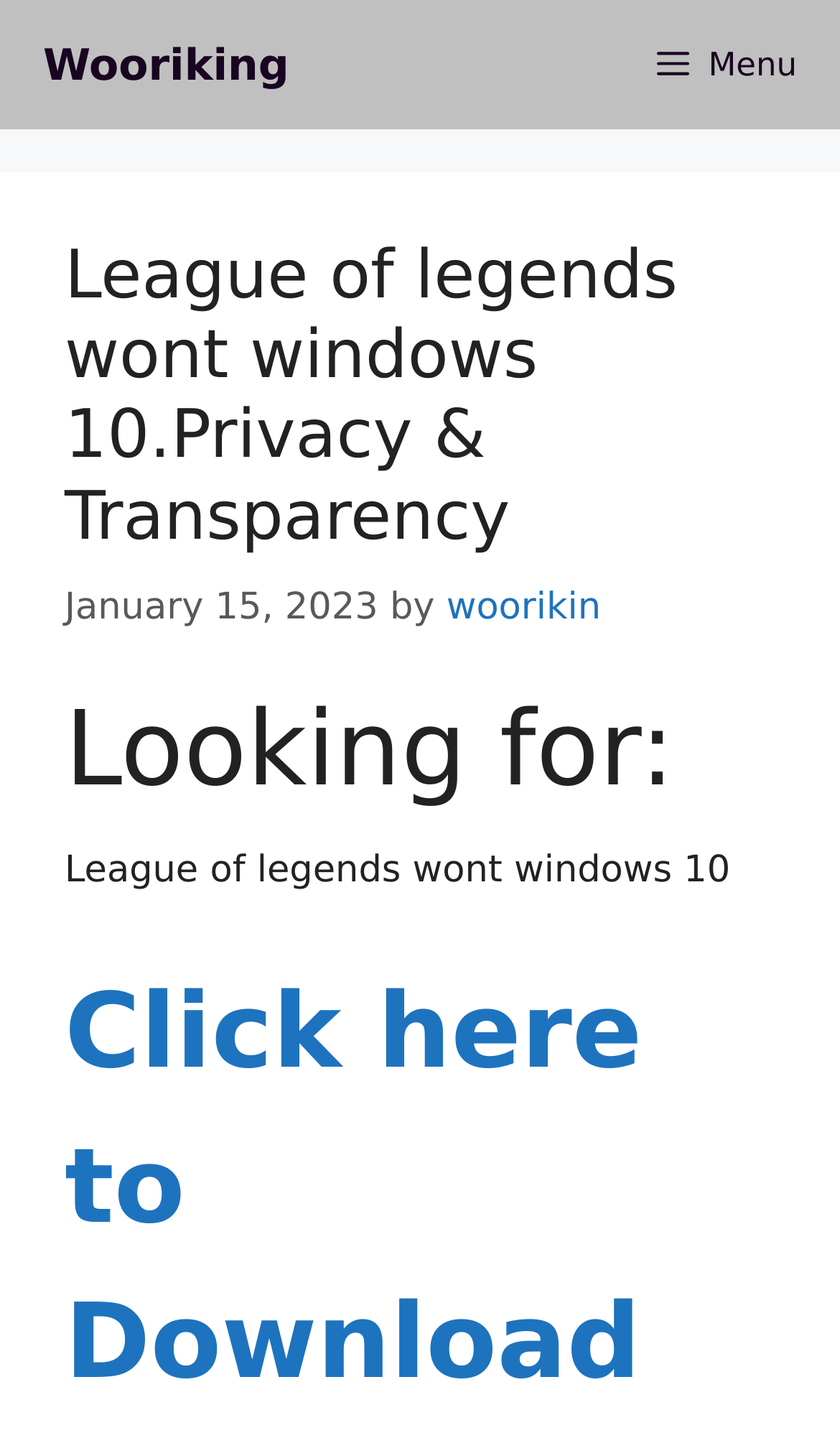What is the category of the article?
From the image, respond using a single word or phrase.

League of legends